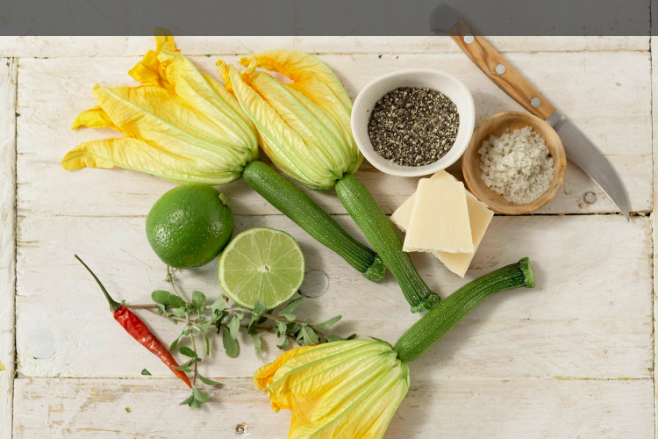What is the purpose of the wooden knife?
Answer the question with as much detail as you can, using the image as a reference.

The wooden knife is positioned with its blade facing the ingredients, hinting at the preparation process ahead, suggesting that it will be used to chop or slice the ingredients for the dish.